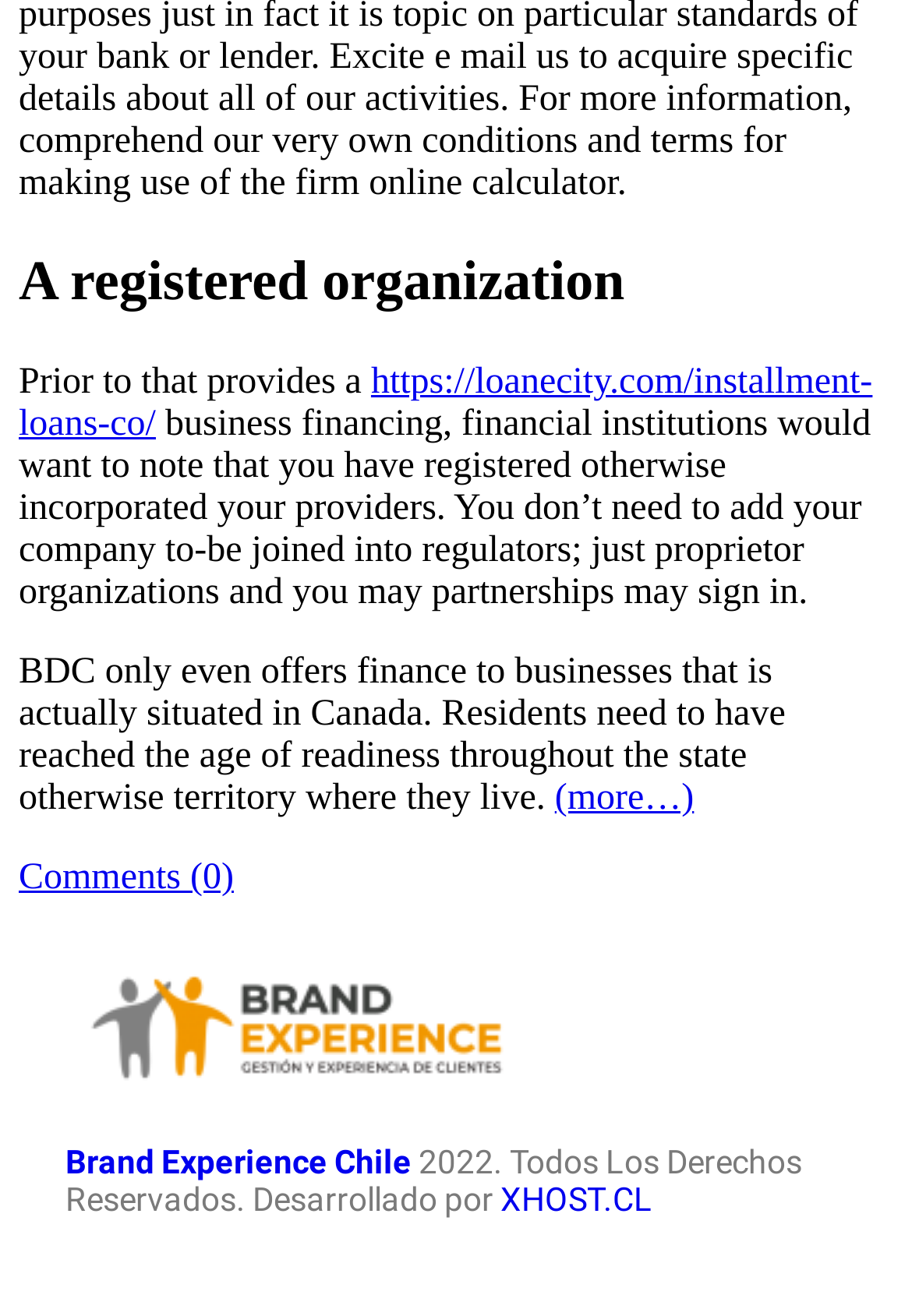Where are the businesses that BDC offers finance to located?
From the details in the image, provide a complete and detailed answer to the question.

The text 'BDC only even offers finance to businesses that is actually situated in Canada.' explicitly states that the businesses that BDC offers finance to are located in Canada.